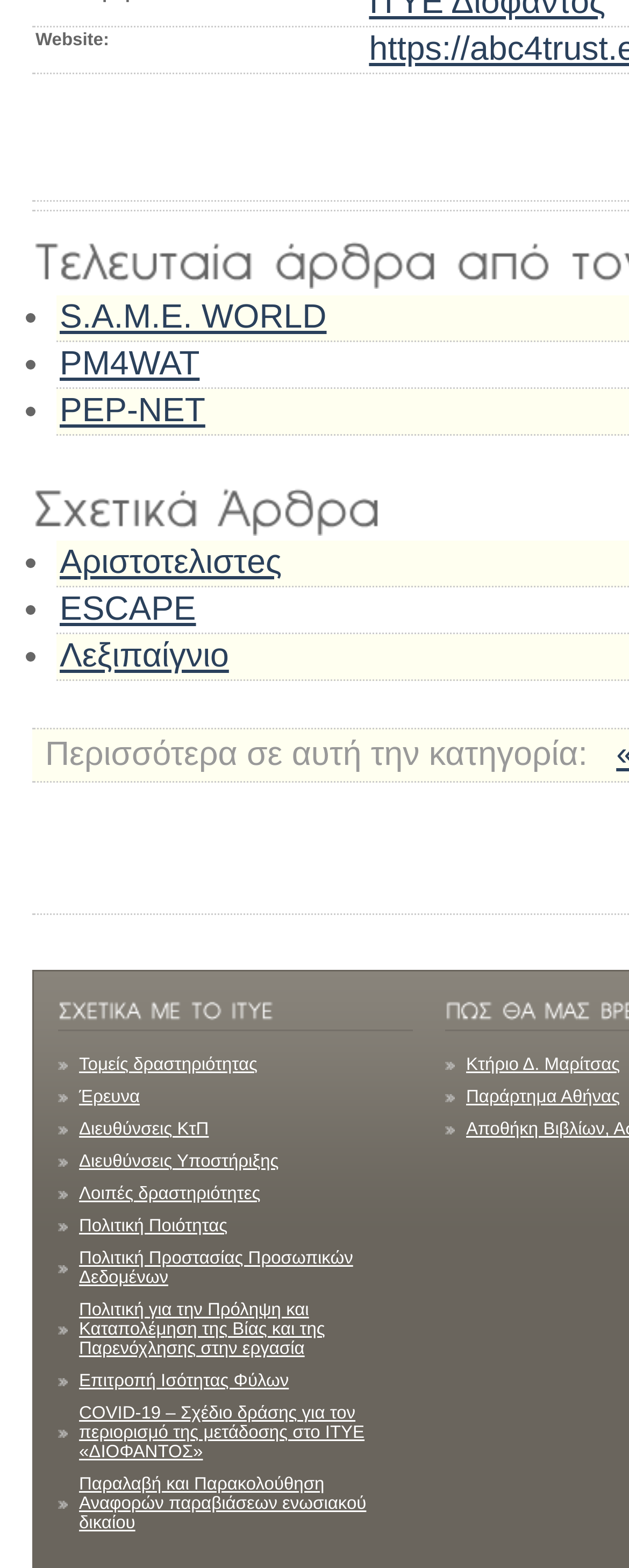How many canvases are there on the webpage? Observe the screenshot and provide a one-word or short phrase answer.

9